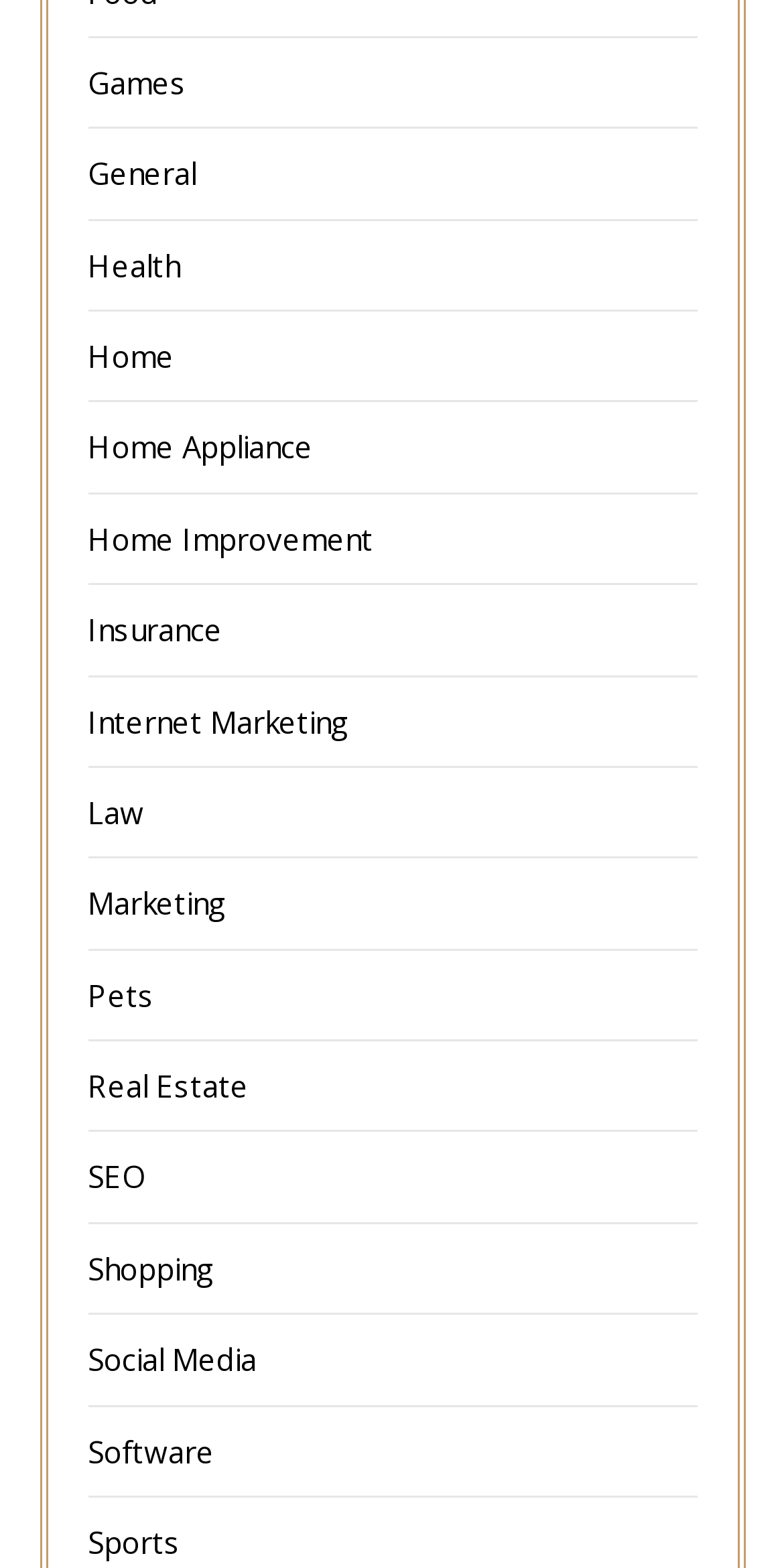Based on what you see in the screenshot, provide a thorough answer to this question: Is there a category for pets on this webpage?

I found a link element with the category 'Pets', which indicates that the webpage may have content or resources related to pets.